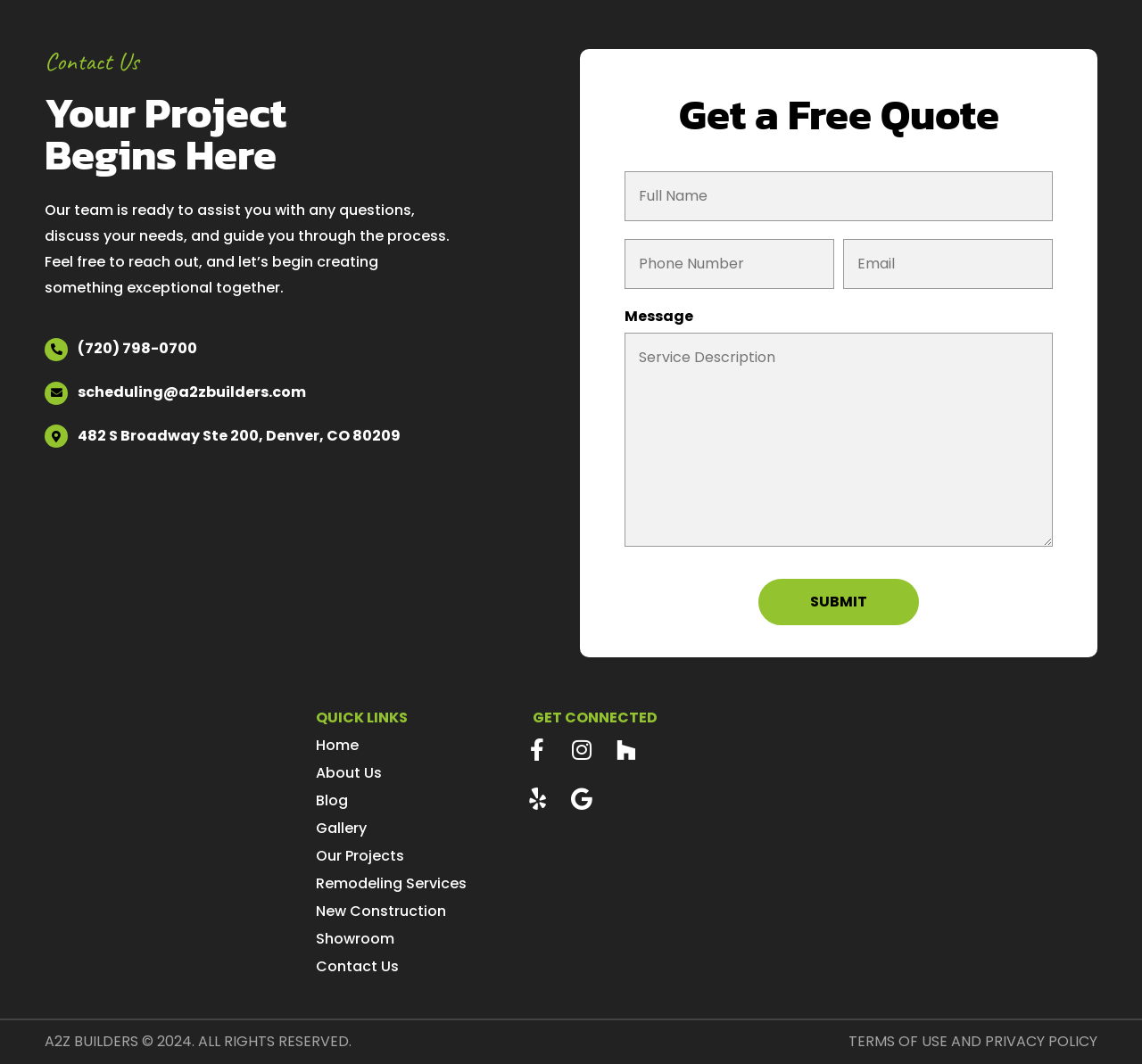Locate the bounding box coordinates of the element I should click to achieve the following instruction: "Click the link to read more about Biologist E.O. Wilson on Why Humans, Like Ants, Need a Tribe".

None